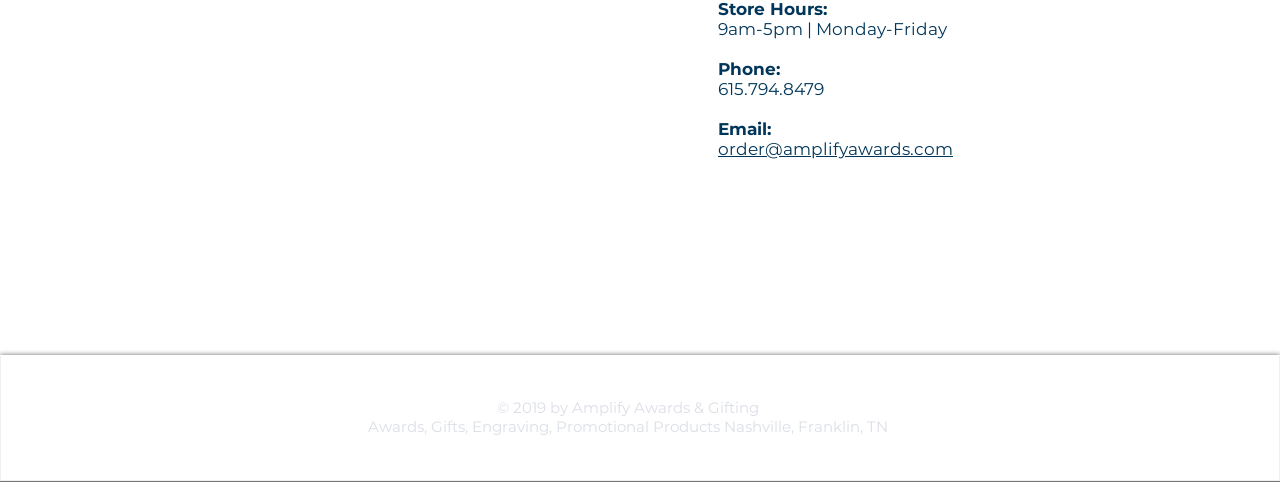Show the bounding box coordinates for the HTML element described as: "find Opportunities".

None